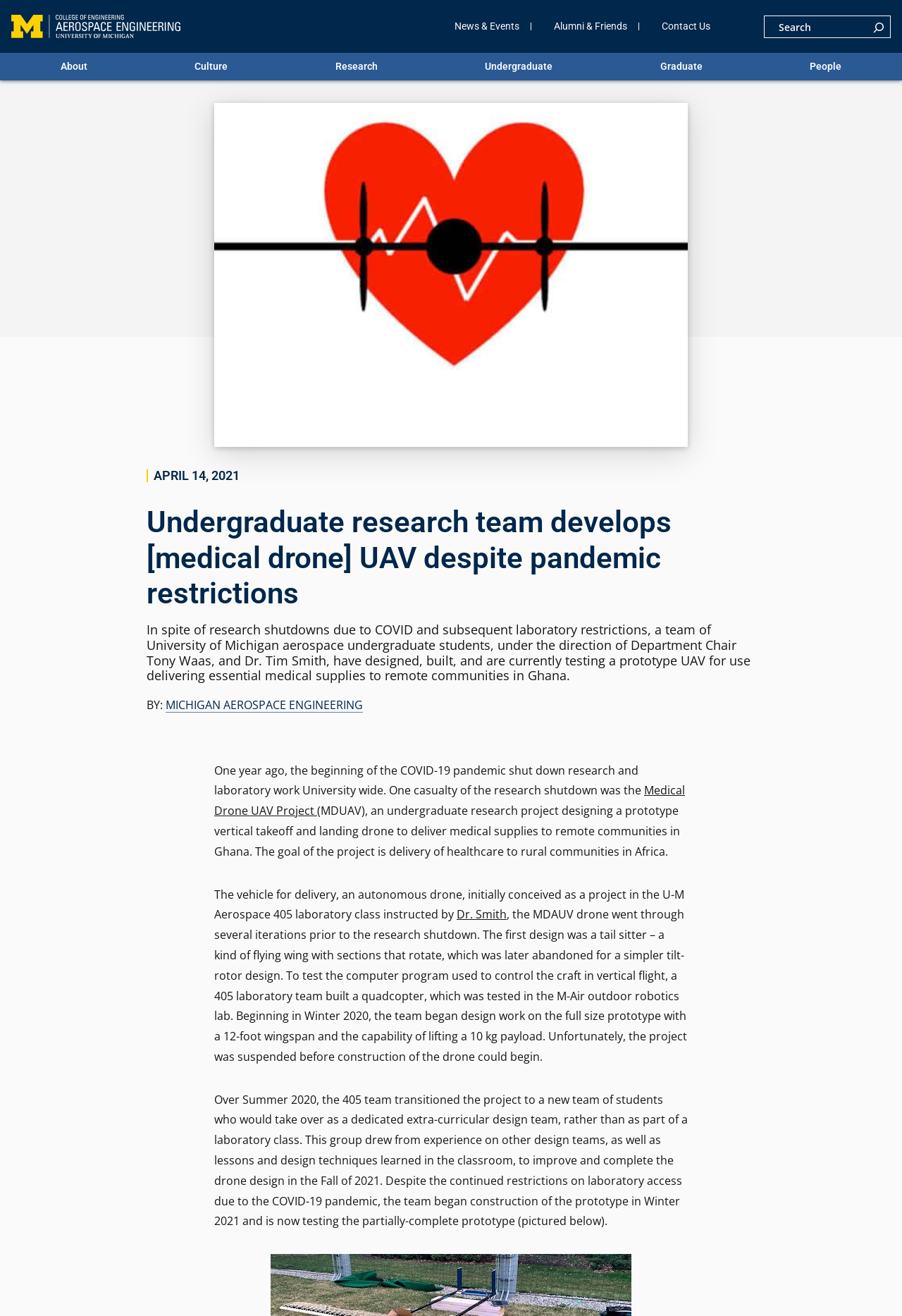Analyze and describe the webpage in a detailed narrative.

This webpage is about an undergraduate research team from the University of Michigan Aerospace Engineering department that has developed a medical drone UAV despite pandemic restrictions. 

At the top of the page, there is a header section with a navigation menu that includes links to "News & Events", "Alumni & Friends", and "Contact Us". On the right side of the header, there is a search bar with a search button and a magnifying glass icon.

Below the header, there is a main navigation menu with links to "About", "Culture", "Research", "Undergraduate", "Graduate", and "People".

The main content of the page is divided into two sections. On the left side, there is a figure with the Michigan Medical UAV team logo. On the right side, there is a time stamp indicating that the article was published on April 14, 2021.

The main article is headed with a title that describes the undergraduate research team's achievement. The article is divided into several paragraphs that describe the team's project, including the design and construction of a prototype UAV for delivering medical supplies to remote communities in Ghana. The article also mentions the challenges the team faced due to the COVID-19 pandemic and how they overcame them.

Throughout the article, there are links to related topics, such as the Medical Drone UAV Project and Dr. Smith, who is involved in the project. There are no images in the article itself, but there is a mention of a partially-complete prototype being tested, which is likely pictured below the article.